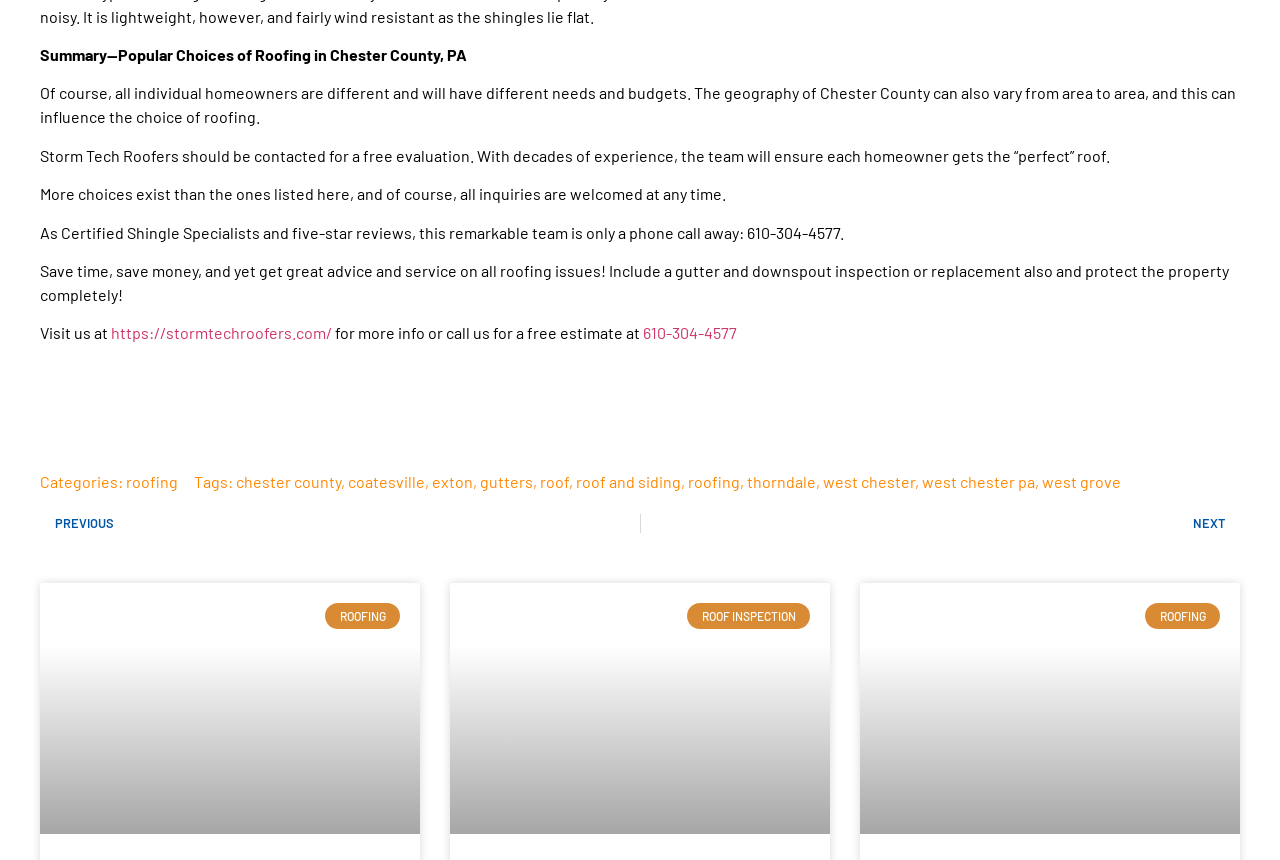Locate the bounding box coordinates of the area to click to fulfill this instruction: "Explore roof replacement options". The bounding box should be presented as four float numbers between 0 and 1, in the order [left, top, right, bottom].

[0.672, 0.678, 0.969, 0.969]